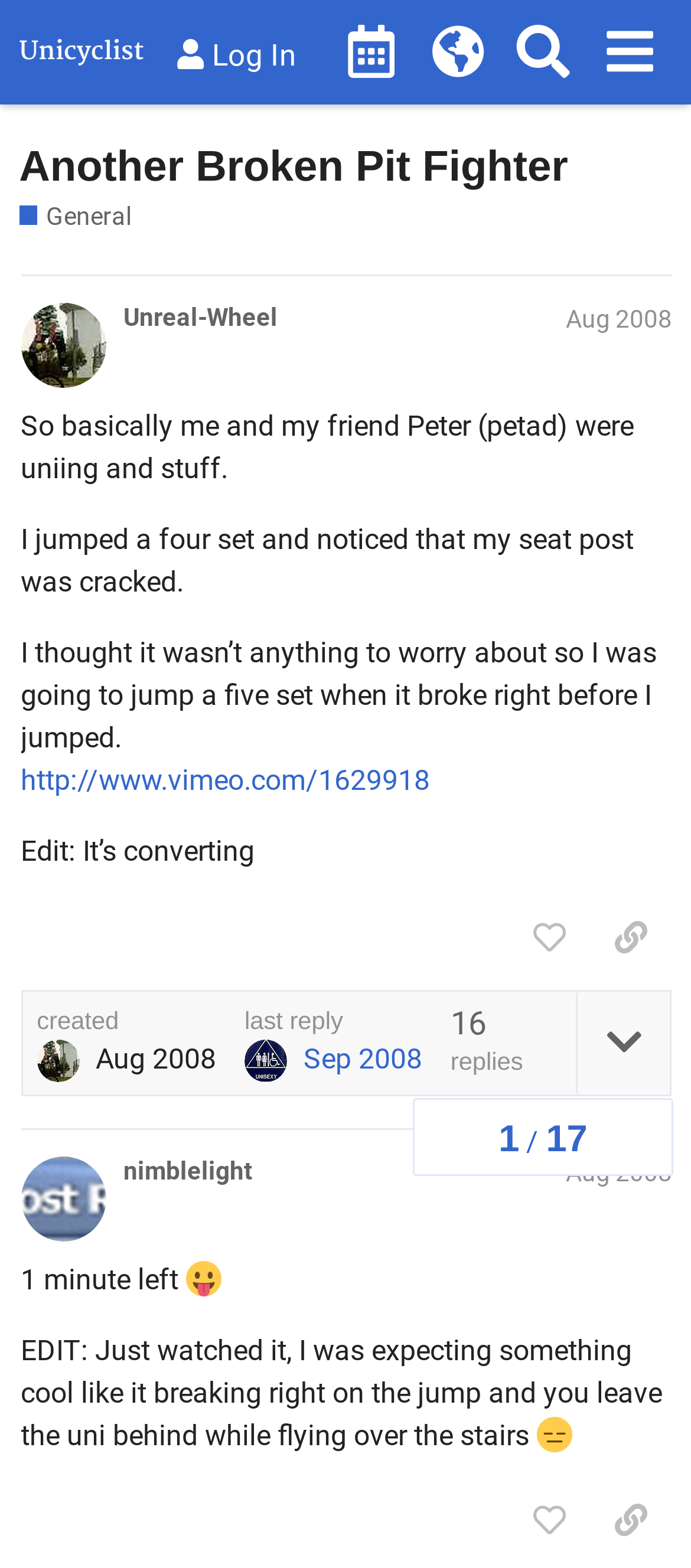Find the bounding box coordinates of the element I should click to carry out the following instruction: "Log in to the website".

[0.227, 0.016, 0.455, 0.054]